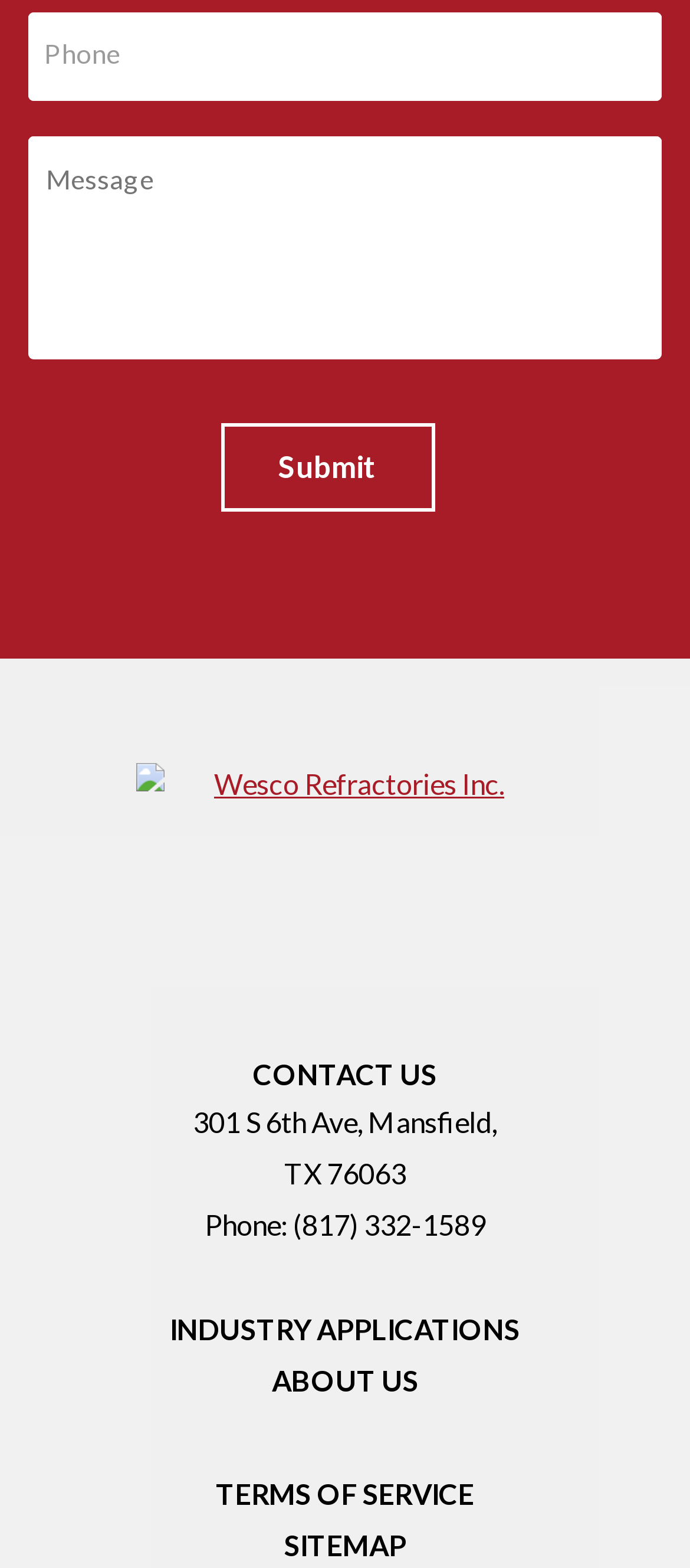Identify the bounding box coordinates of the area you need to click to perform the following instruction: "Click the Submit button".

[0.319, 0.27, 0.631, 0.326]